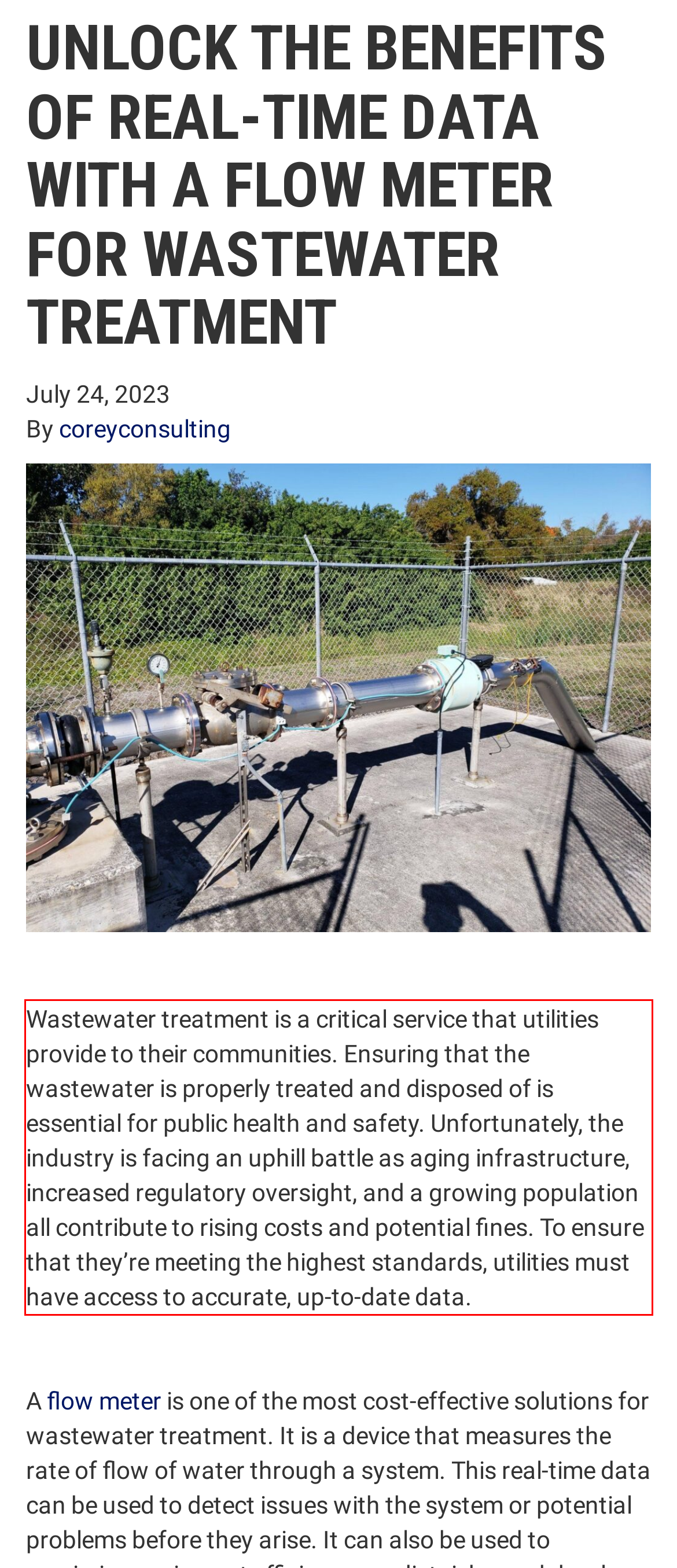Please examine the webpage screenshot containing a red bounding box and use OCR to recognize and output the text inside the red bounding box.

Wastewater treatment is a critical service that utilities provide to their communities. Ensuring that the wastewater is properly treated and disposed of is essential for public health and safety. Unfortunately, the industry is facing an uphill battle as aging infrastructure, increased regulatory oversight, and a growing population all contribute to rising costs and potential fines. To ensure that they’re meeting the highest standards, utilities must have access to accurate, up-to-date data.